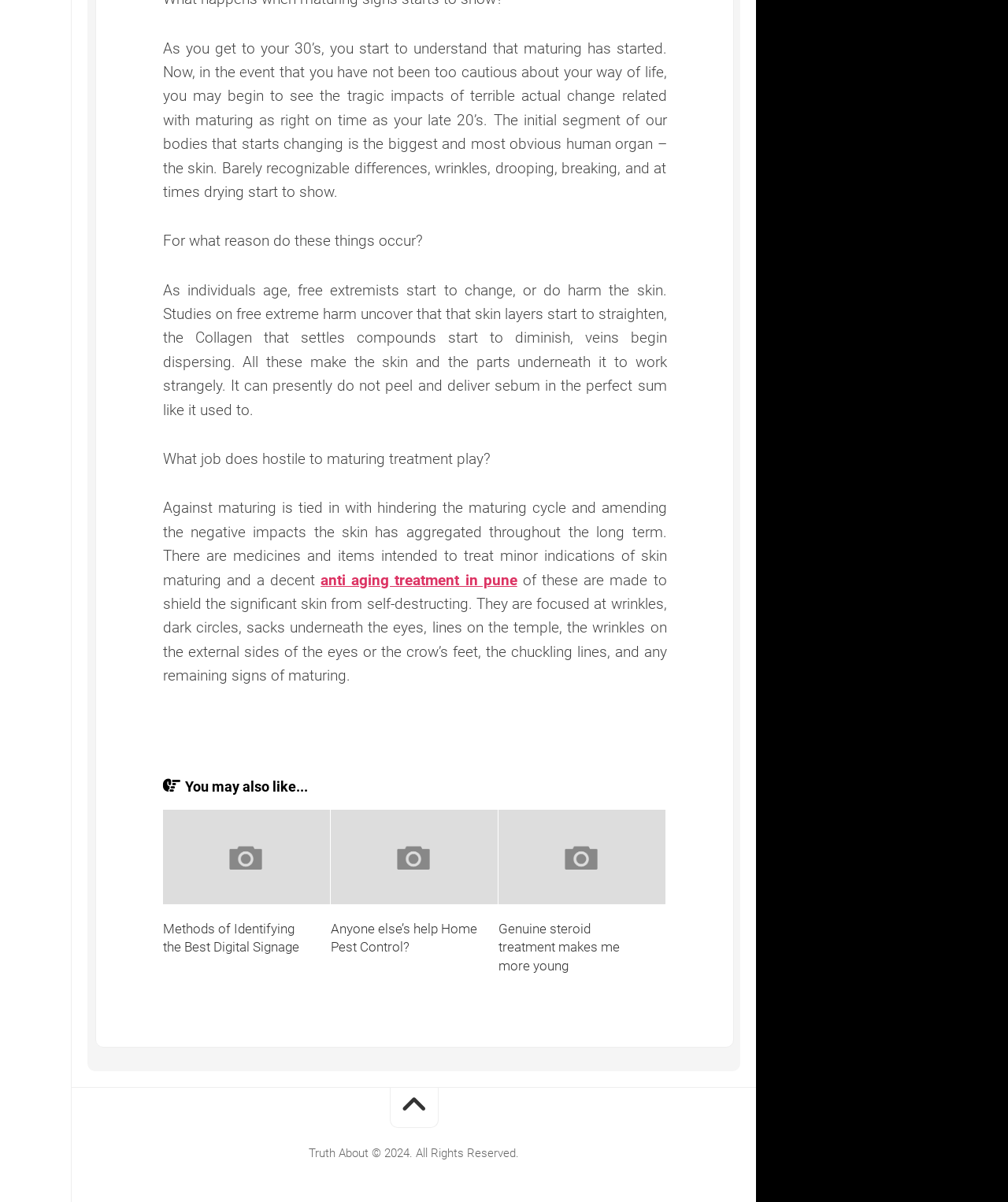What is the copyright year mentioned at the bottom of the webpage?
Please give a detailed and elaborate answer to the question based on the image.

The webpage has a copyright notice at the bottom, which states 'Truth About © 2024. All Rights Reserved.'